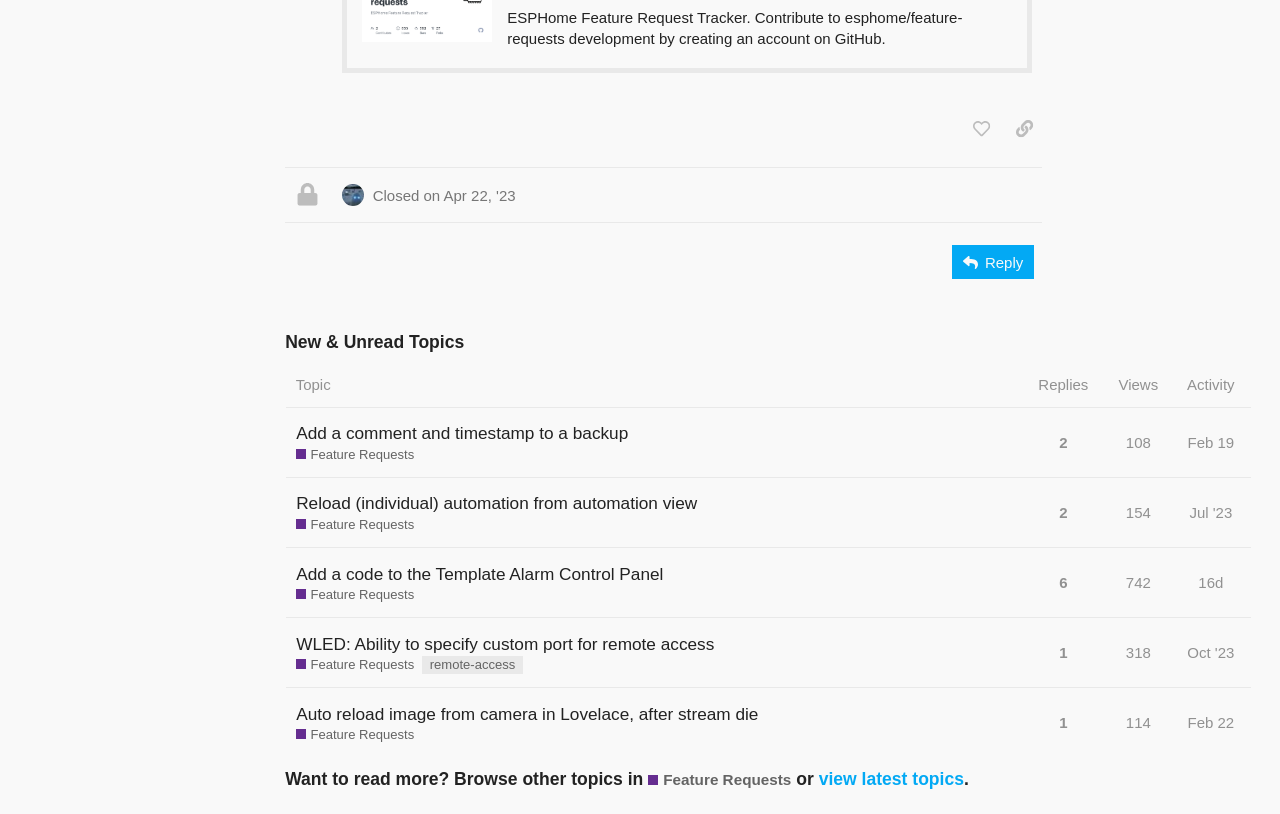Please determine the bounding box coordinates, formatted as (top-left x, top-left y, bottom-right x, bottom-right y), with all values as floating point numbers between 0 and 1. Identify the bounding box of the region described as: title="like this post"

[0.752, 0.138, 0.781, 0.18]